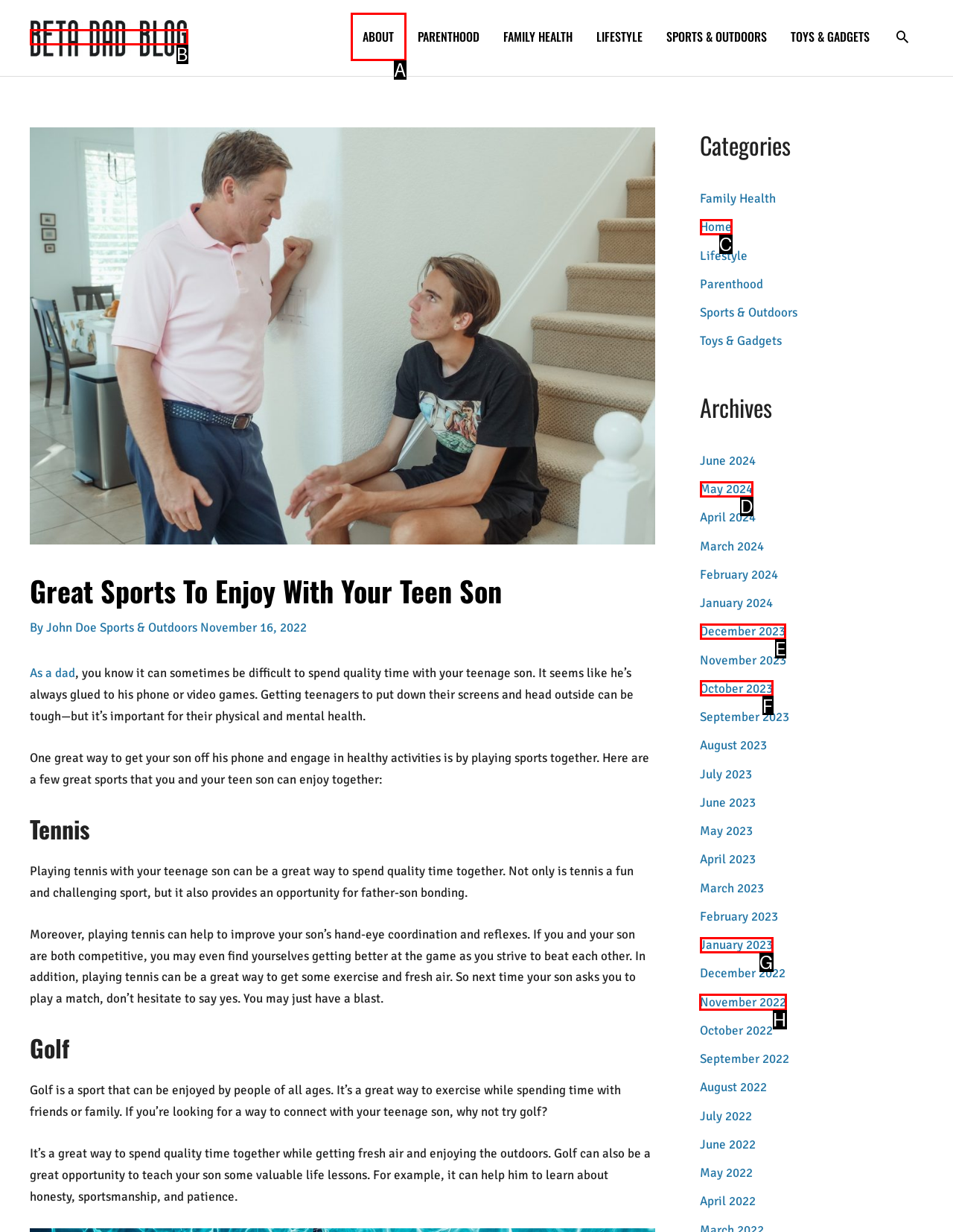Which HTML element should be clicked to complete the following task: View the archives for November 2022?
Answer with the letter corresponding to the correct choice.

H